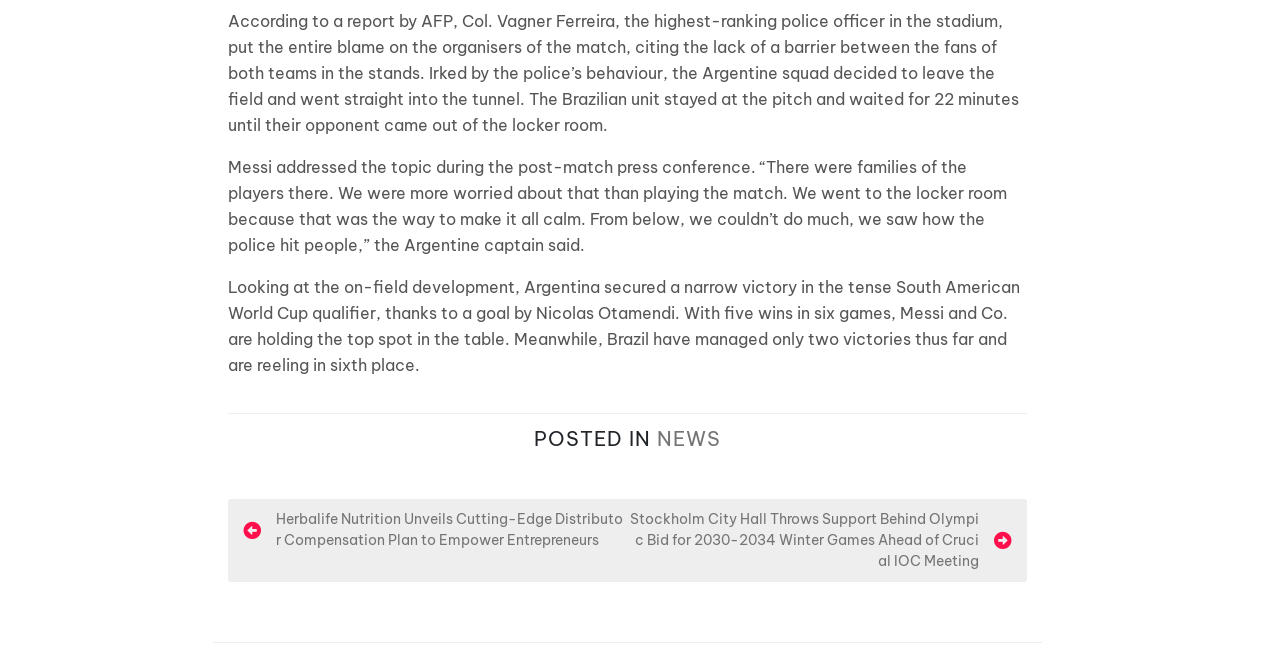What did the Argentine squad do after the incident?
Examine the image and give a concise answer in one word or a short phrase.

Left the field